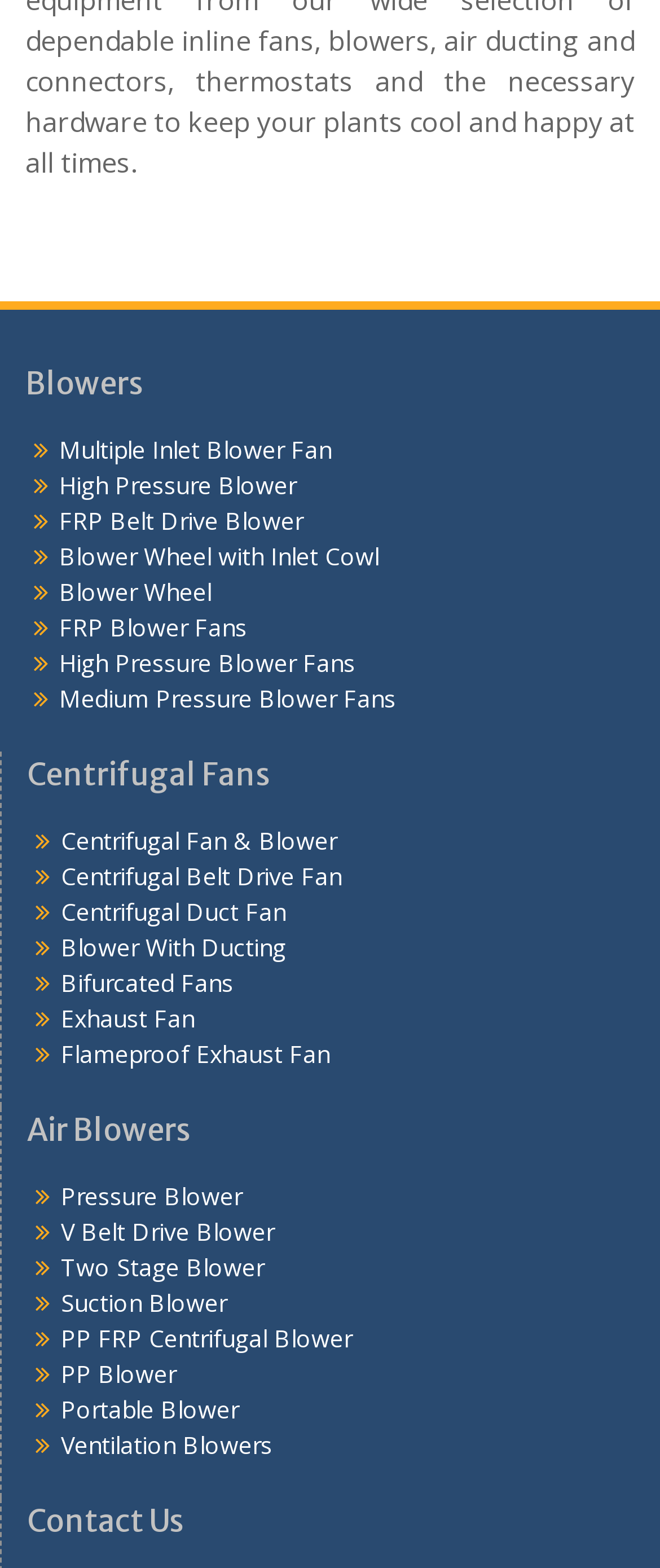Determine the bounding box coordinates of the region to click in order to accomplish the following instruction: "Contact Us". Provide the coordinates as four float numbers between 0 and 1, specifically [left, top, right, bottom].

[0.041, 0.955, 0.962, 0.984]